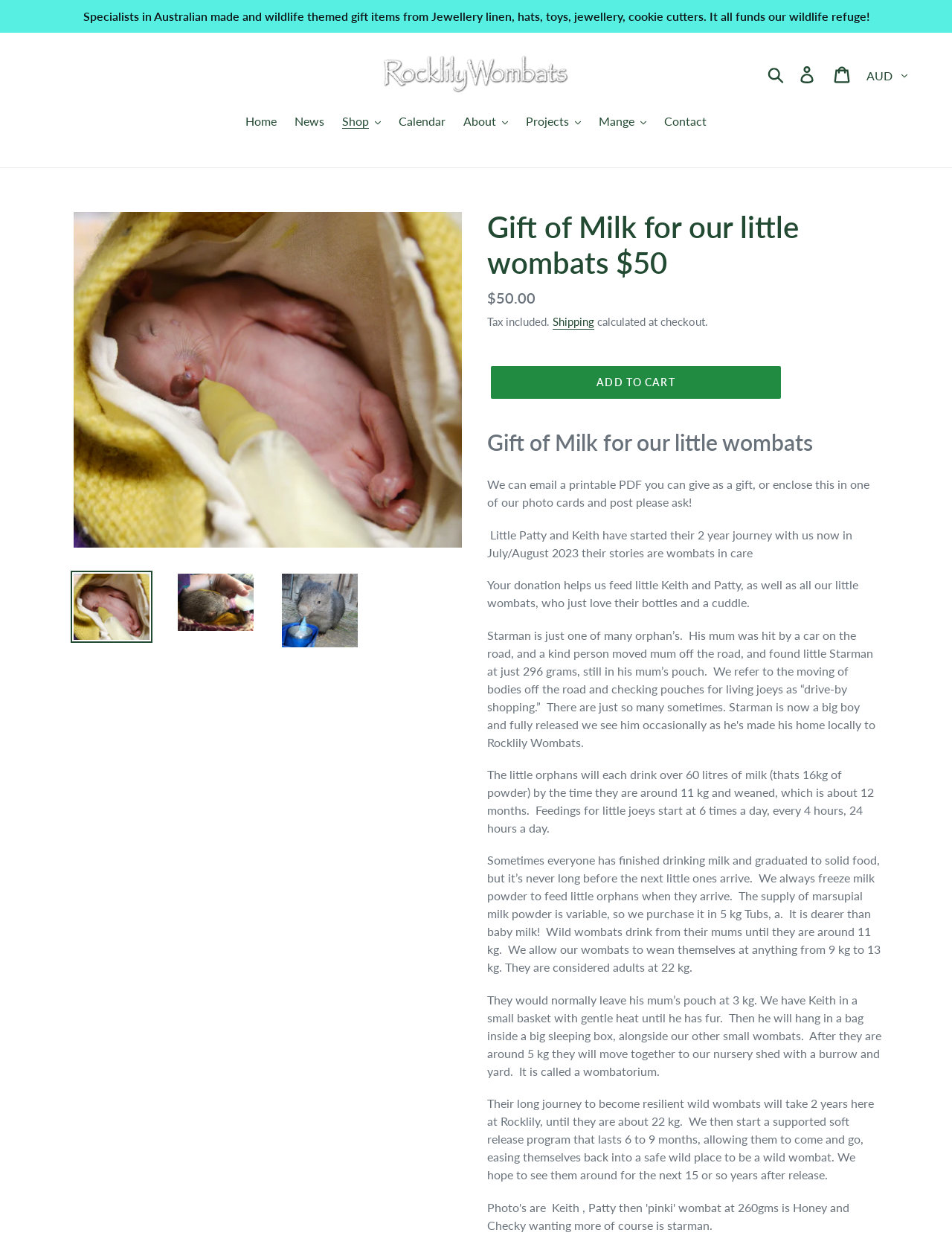Please analyze the image and provide a thorough answer to the question:
What is the age of the wombats when they are considered adults?

According to the webpage, wombats are considered adults at 22 kg, which is mentioned in the text 'They are considered adults at 22 kg.'